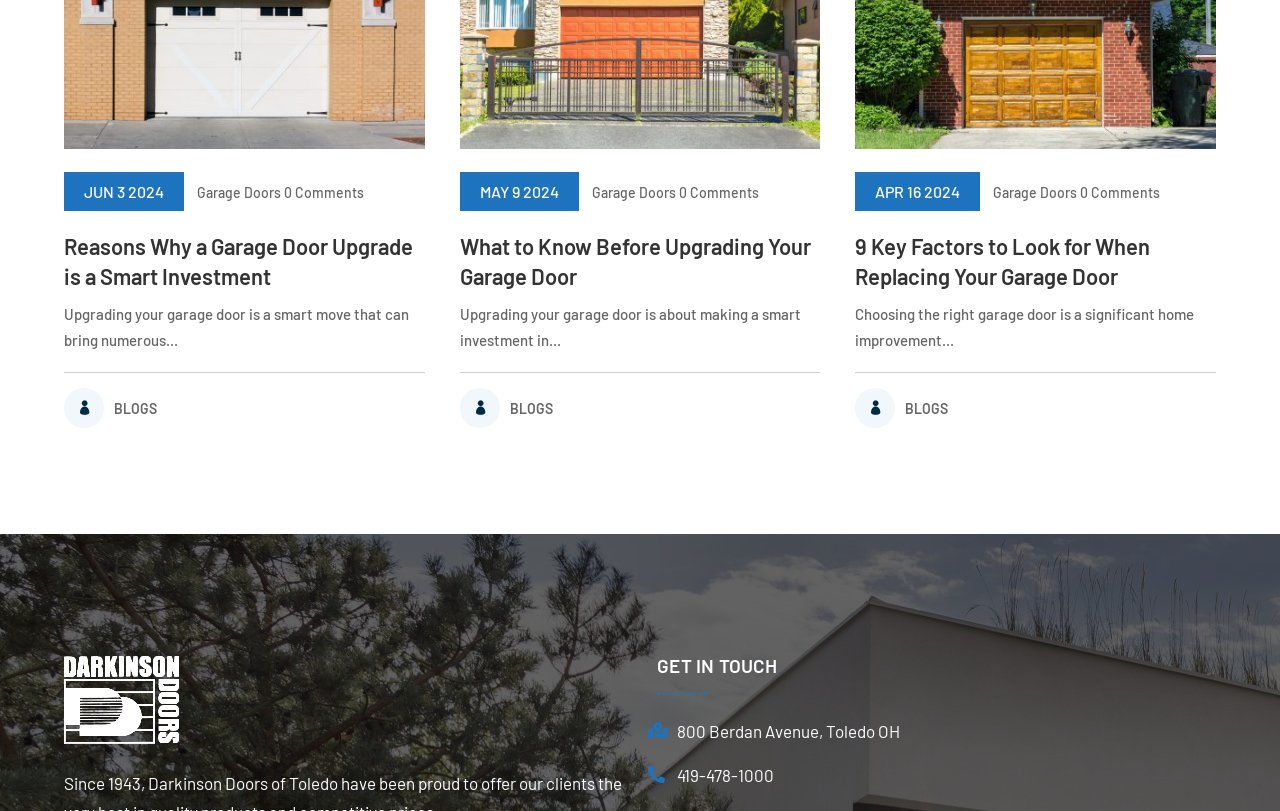What is the date of the third blog post?
Refer to the image and provide a concise answer in one word or phrase.

APR 16 2024